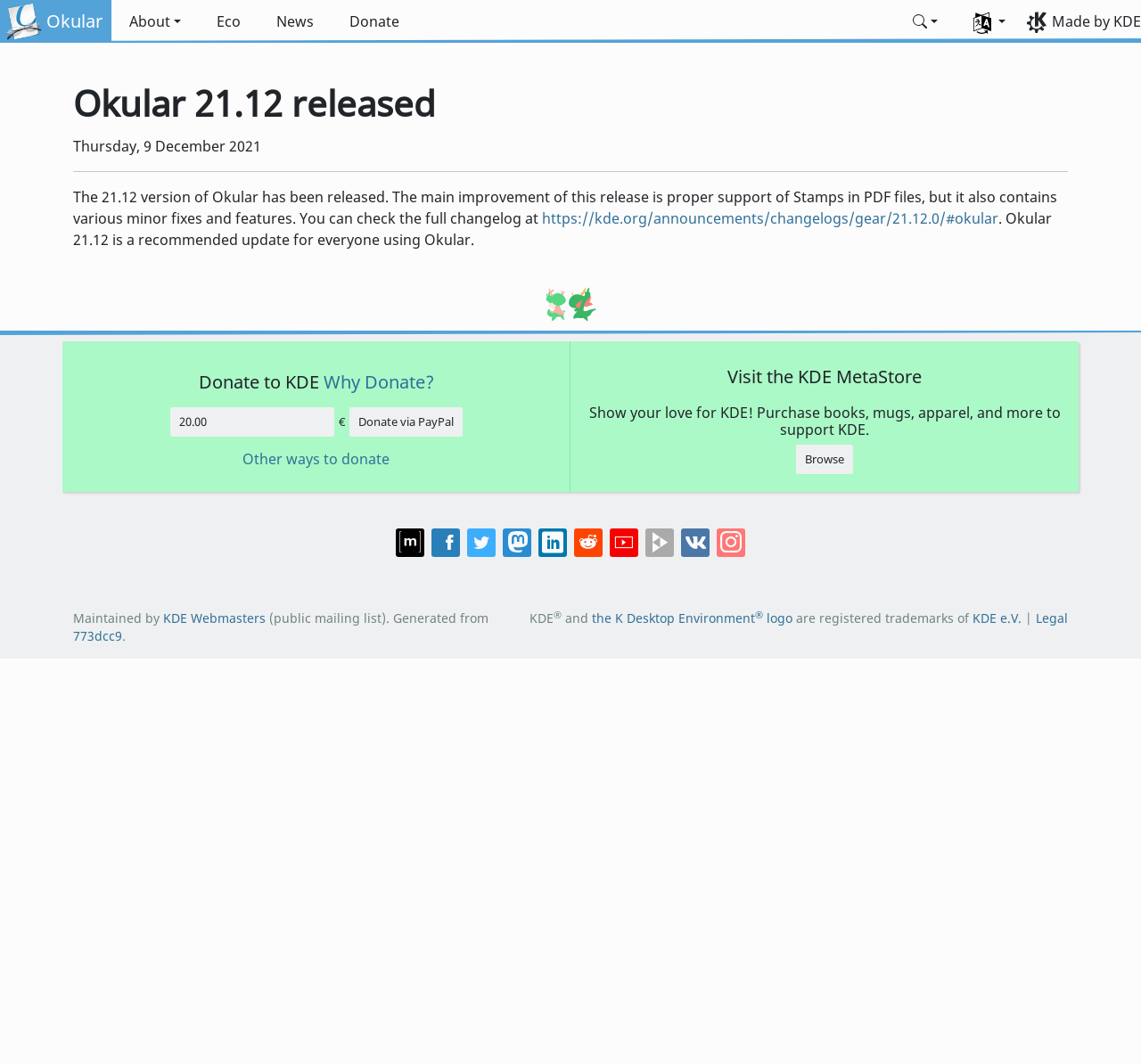From the webpage screenshot, predict the bounding box coordinates (top-left x, top-left y, bottom-right x, bottom-right y) for the UI element described here: Other ways to donate

[0.212, 0.424, 0.341, 0.44]